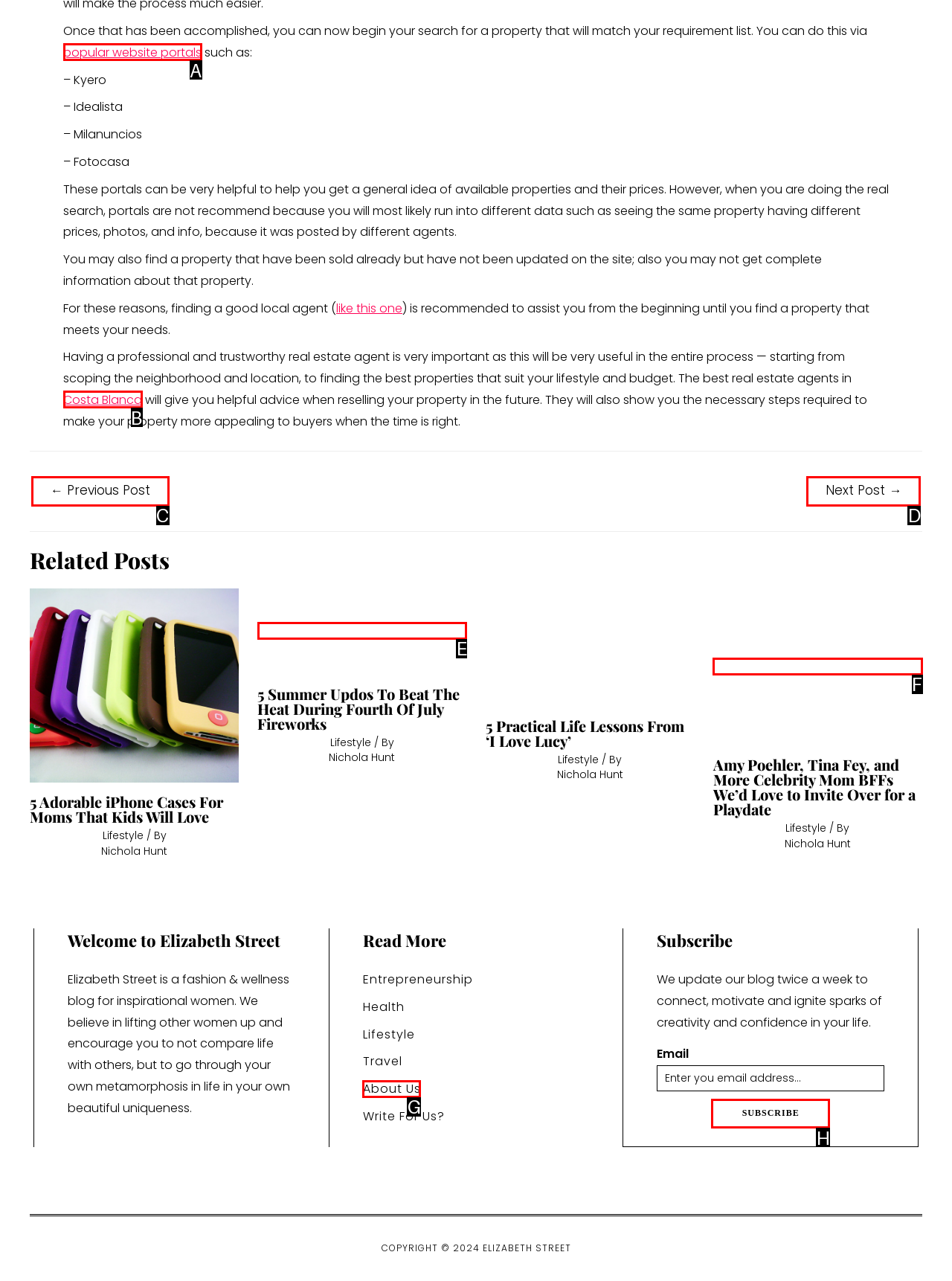Determine which UI element I need to click to achieve the following task: Click on 'Next Post →' Provide your answer as the letter of the selected option.

D